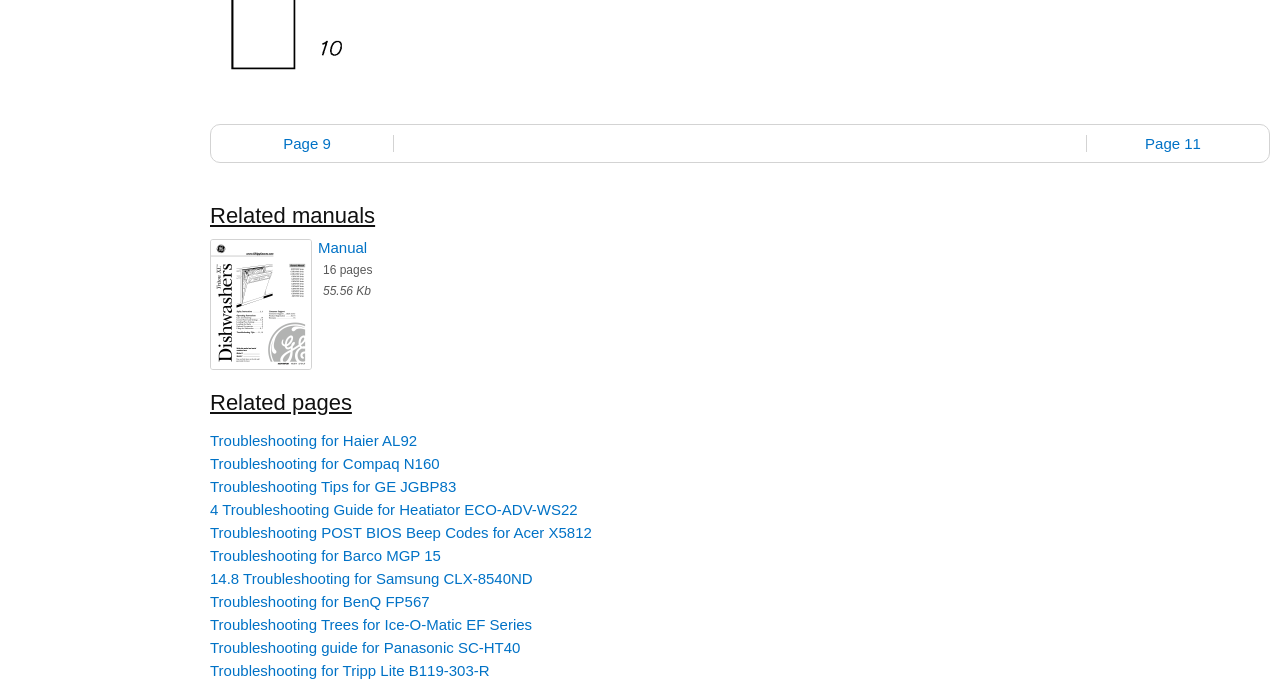Extract the bounding box of the UI element described as: "Page 9".

[0.173, 0.199, 0.308, 0.224]